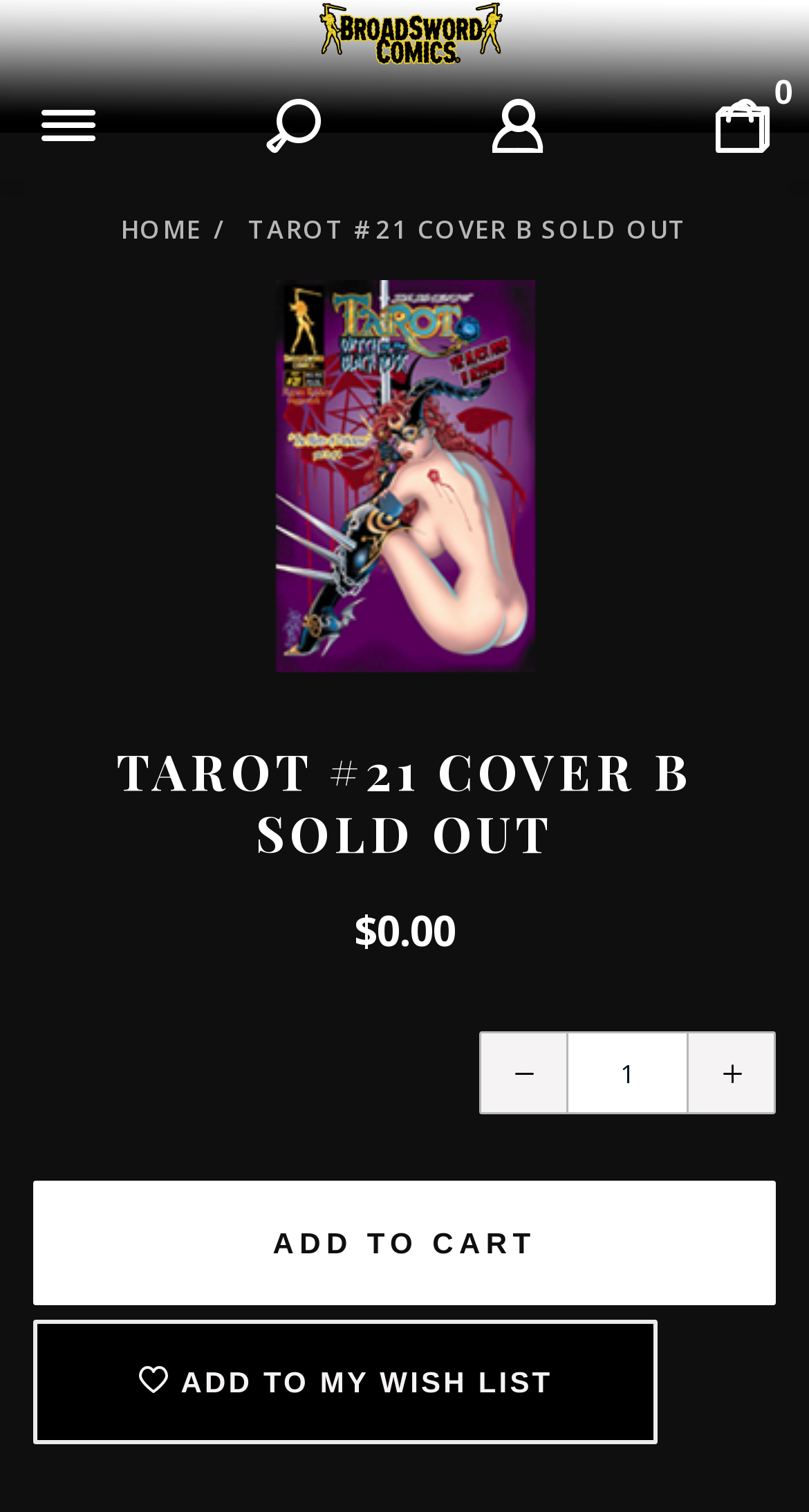Give a detailed account of the webpage, highlighting key information.

This webpage is an e-commerce page for a comic book store, specifically showcasing the product "Tarot #21 Cover B SOLD OUT" at Jim Balent Studios. 

At the top of the page, there is a navigation menu with links to various categories such as "COMICBOOKS", "TRADE PAPERBACKS & HARDCOVERS", "ARTBOOKS", and more. Below the navigation menu, there is a search bar with a "Search" button. 

On the top right corner, there are buttons for "LOG IN" and "BAG", along with a dropdown menu. 

The main content of the page is divided into two sections. On the left side, there is a product image of "Tarot #21 Cover B SOLD OUT" and a heading with the same title. Below the heading, there is a price tag of "$0.00". 

On the right side, there is a section for adding the product to the shopping bag. It includes a quantity selector, an "Add To Cart" button, and an "ADD TO MY WISH LIST" button. 

At the bottom of the page, there is an empty shopping bag section with a message "YOUR SHOPPING BAG IS EMPTY" and buttons to "CONTINUE SHOPPING", "EDIT YOUR BAG", and "CHECKOUT".